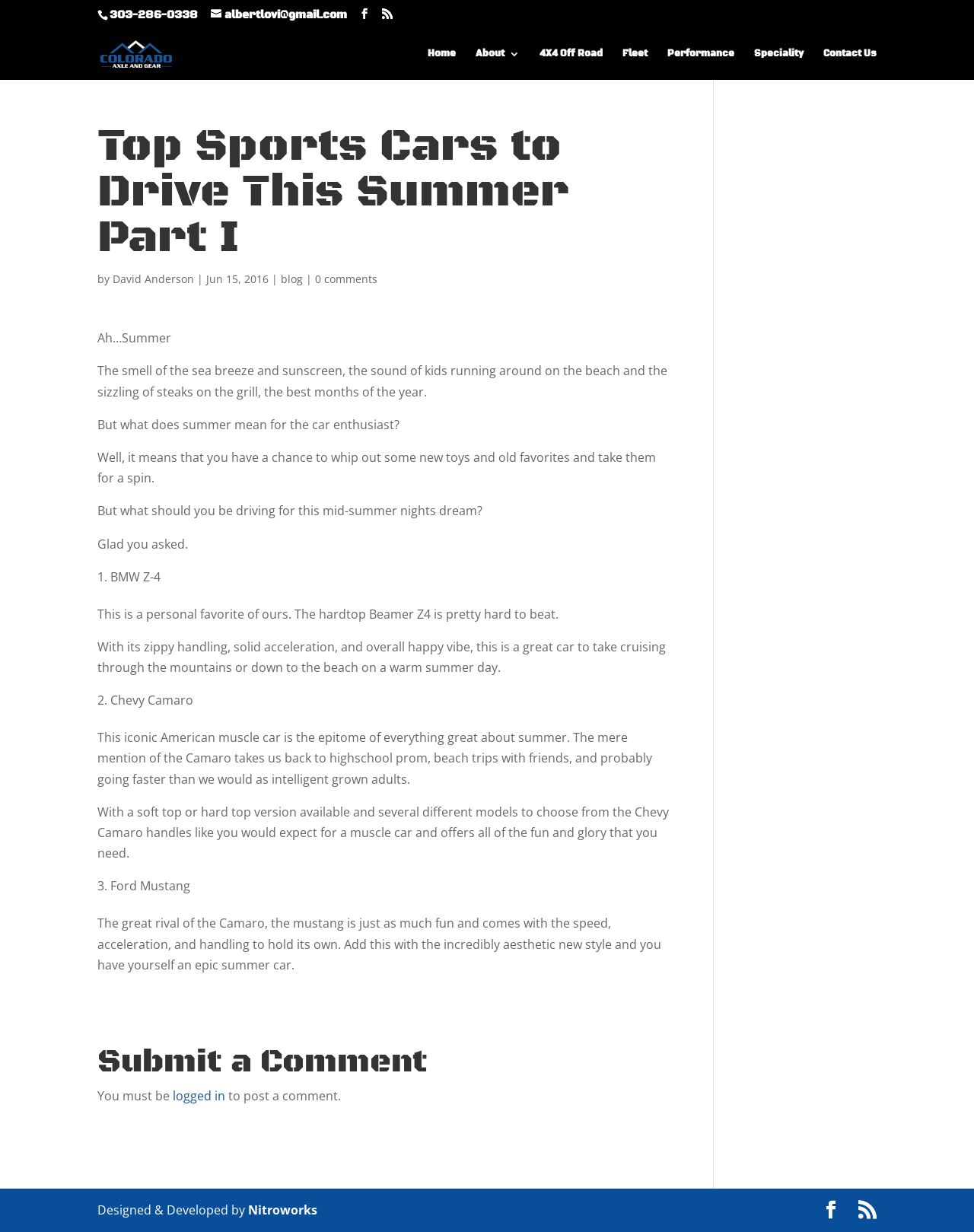Respond to the question below with a concise word or phrase:
What is the date of the article?

Jun 15, 2016